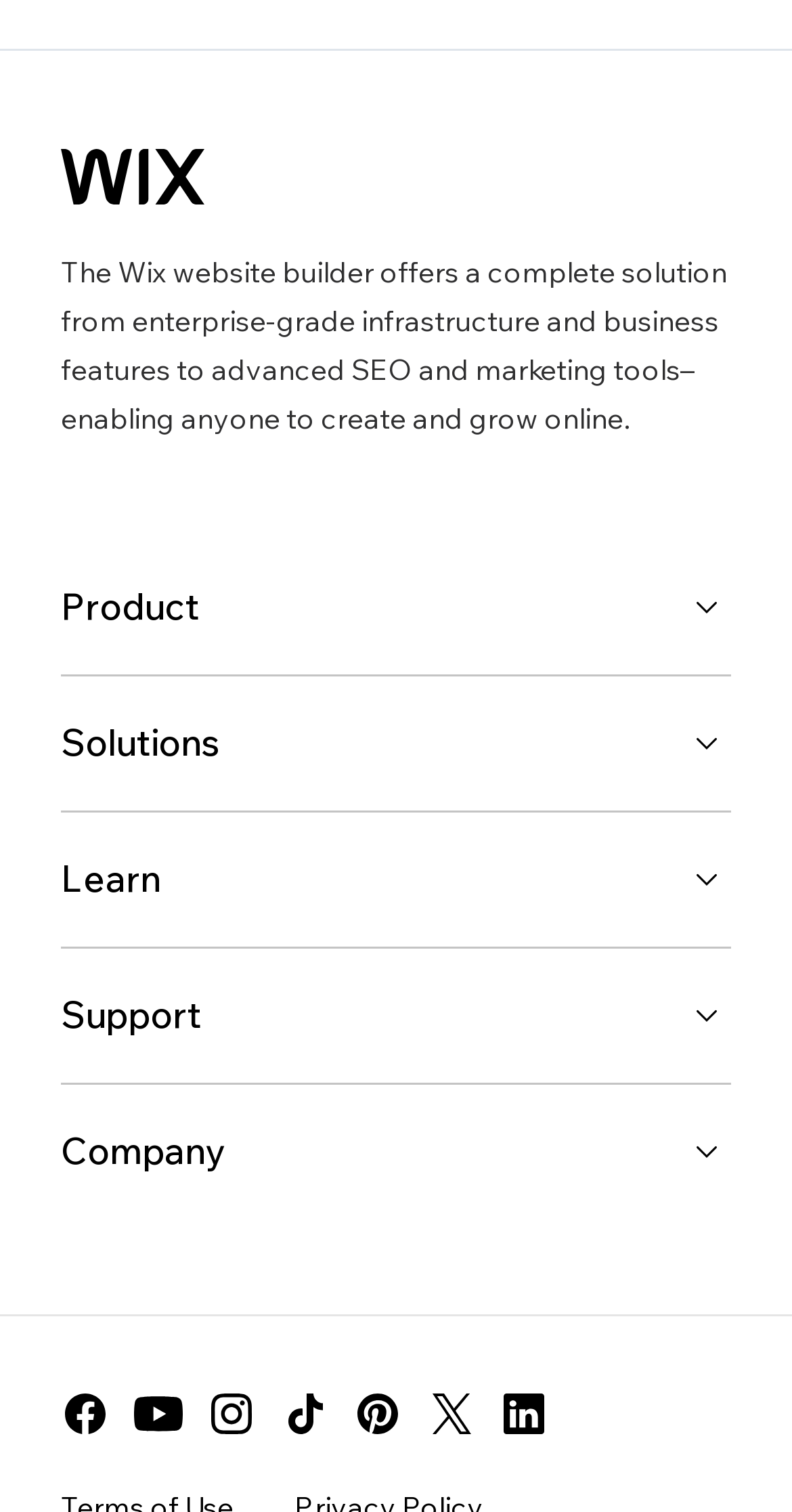Please locate the bounding box coordinates of the element's region that needs to be clicked to follow the instruction: "Learn more about Wix solutions". The bounding box coordinates should be provided as four float numbers between 0 and 1, i.e., [left, top, right, bottom].

[0.077, 0.464, 0.923, 0.52]